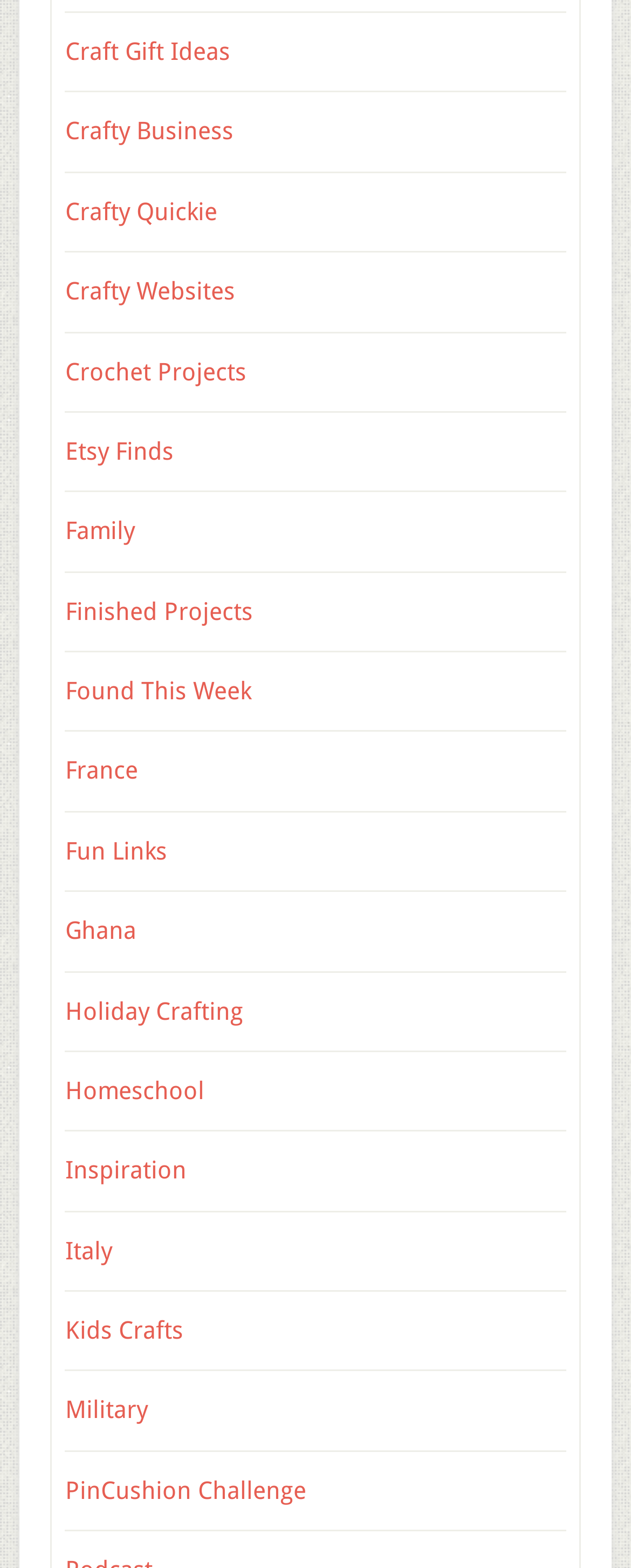Given the element description "Craft Gift Ideas", identify the bounding box of the corresponding UI element.

[0.103, 0.024, 0.365, 0.042]